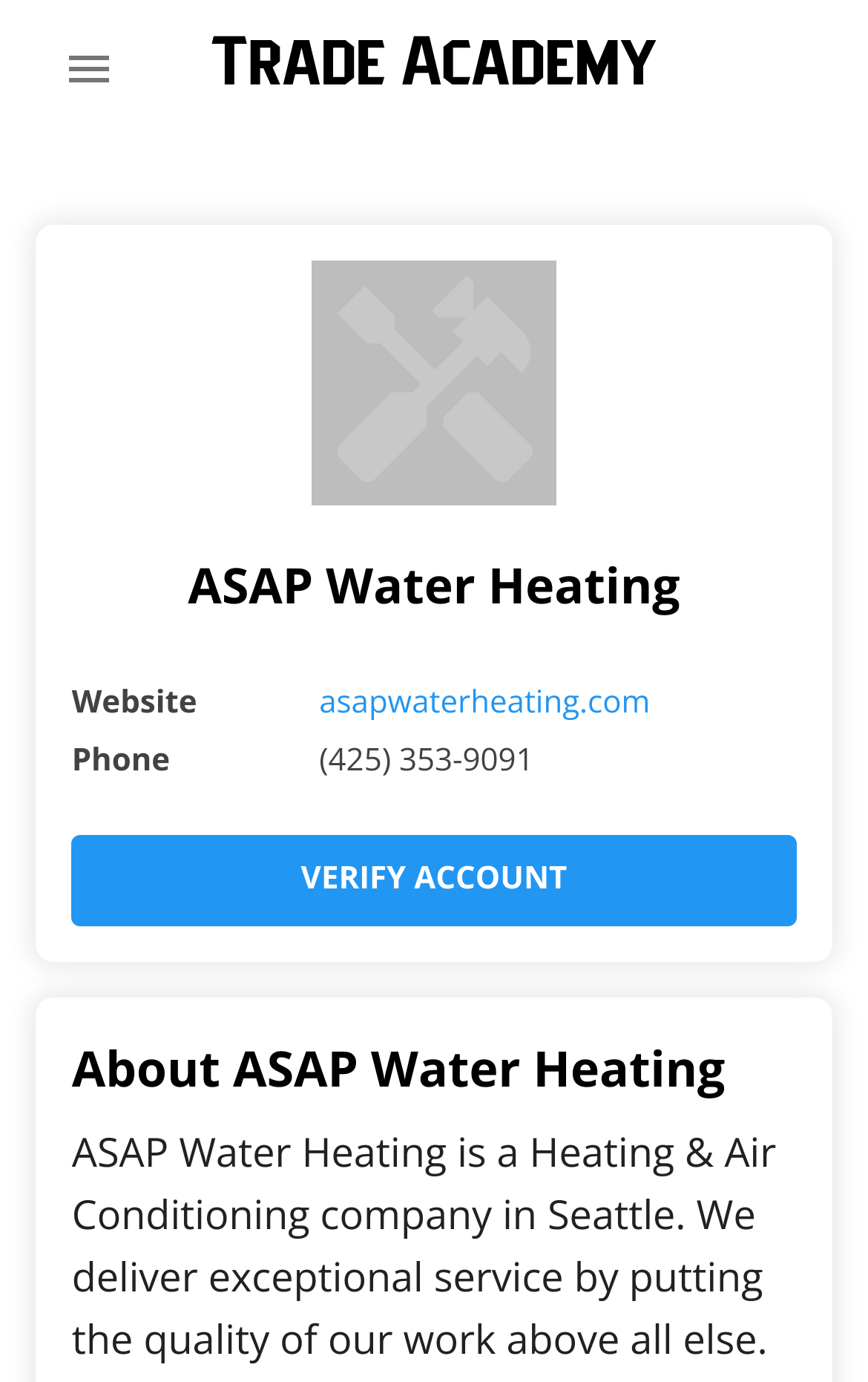Craft a detailed narrative of the webpage's structure and content.

The webpage is about ASAP Water Heating, a company that provides information about their careers and company details. At the top-left corner, there is a logo image of ASAP Water Heating. Below the logo, there is a button on the left side, and a link to the right of the button. The link has an image with the company name "ASAP Water Heating" next to it. 

Below the link, there is a heading with the company name "ASAP Water Heating" in a larger font size. To the left of the heading, there are two columns of text. The left column has labels "Website" and "Phone", and the right column has the corresponding information, which is the company website "asapwaterheating.com" and phone number "(425) 353-9091". 

Further down, there is a link to "VERIFY ACCOUNT" on the left side. Below this link, there is a heading "About ASAP Water Heating" that spans the entire width of the page.